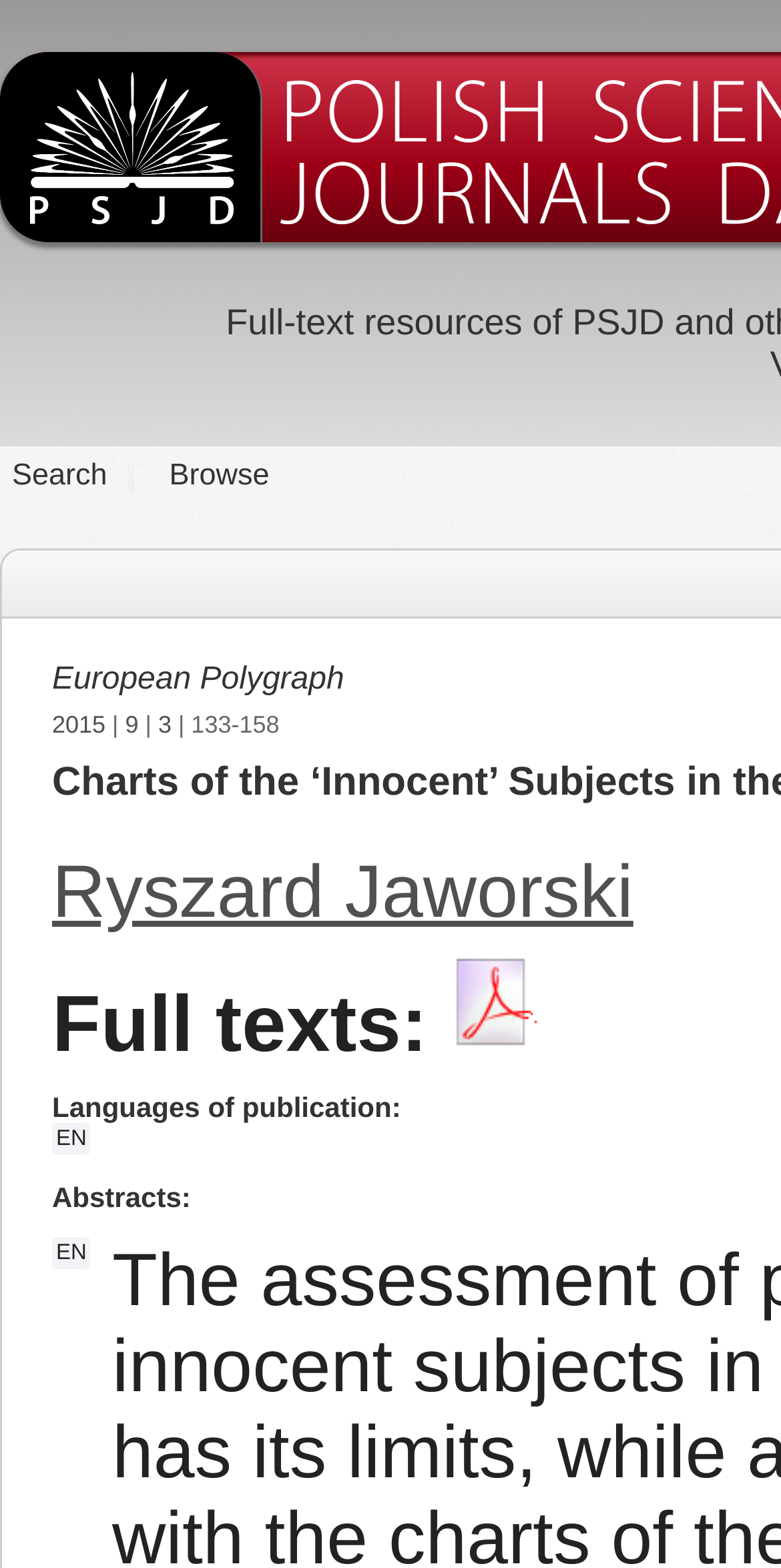Based on the element description Search, identify the bounding box of the UI element in the given webpage screenshot. The coordinates should be in the format (top-left x, top-left y, bottom-right x, bottom-right y) and must be between 0 and 1.

[0.015, 0.292, 0.137, 0.314]